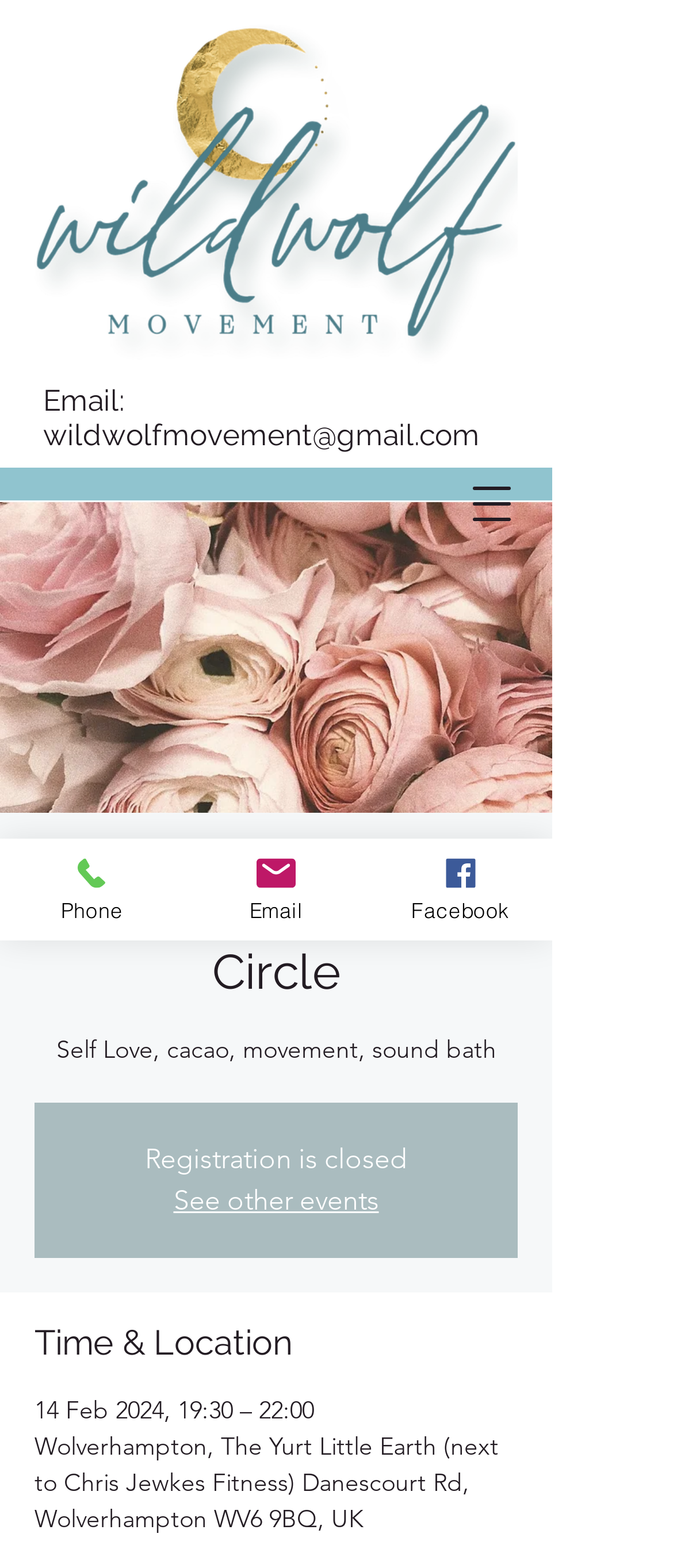Please determine the bounding box of the UI element that matches this description: Phone. The coordinates should be given as (top-left x, top-left y, bottom-right x, bottom-right y), with all values between 0 and 1.

[0.0, 0.535, 0.274, 0.6]